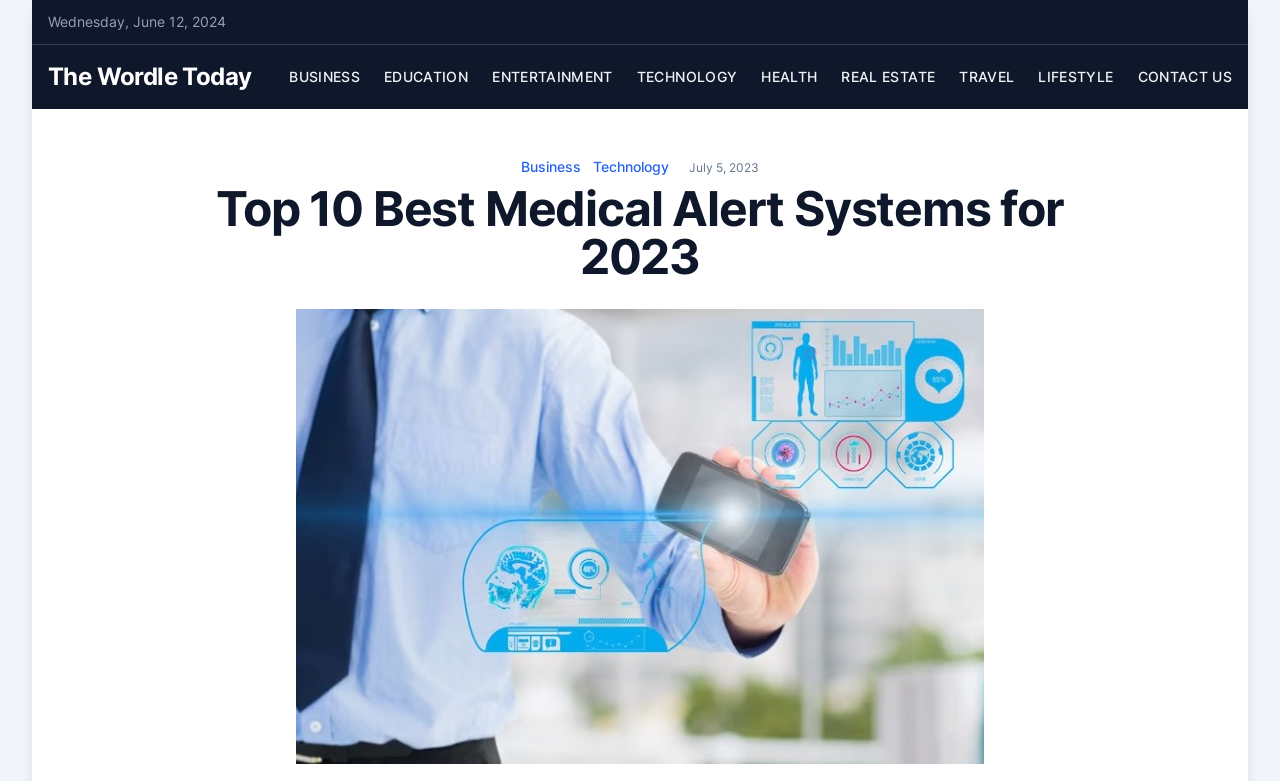From the element description: "Technology", extract the bounding box coordinates of the UI element. The coordinates should be expressed as four float numbers between 0 and 1, in the order [left, top, right, bottom].

[0.463, 0.202, 0.523, 0.224]